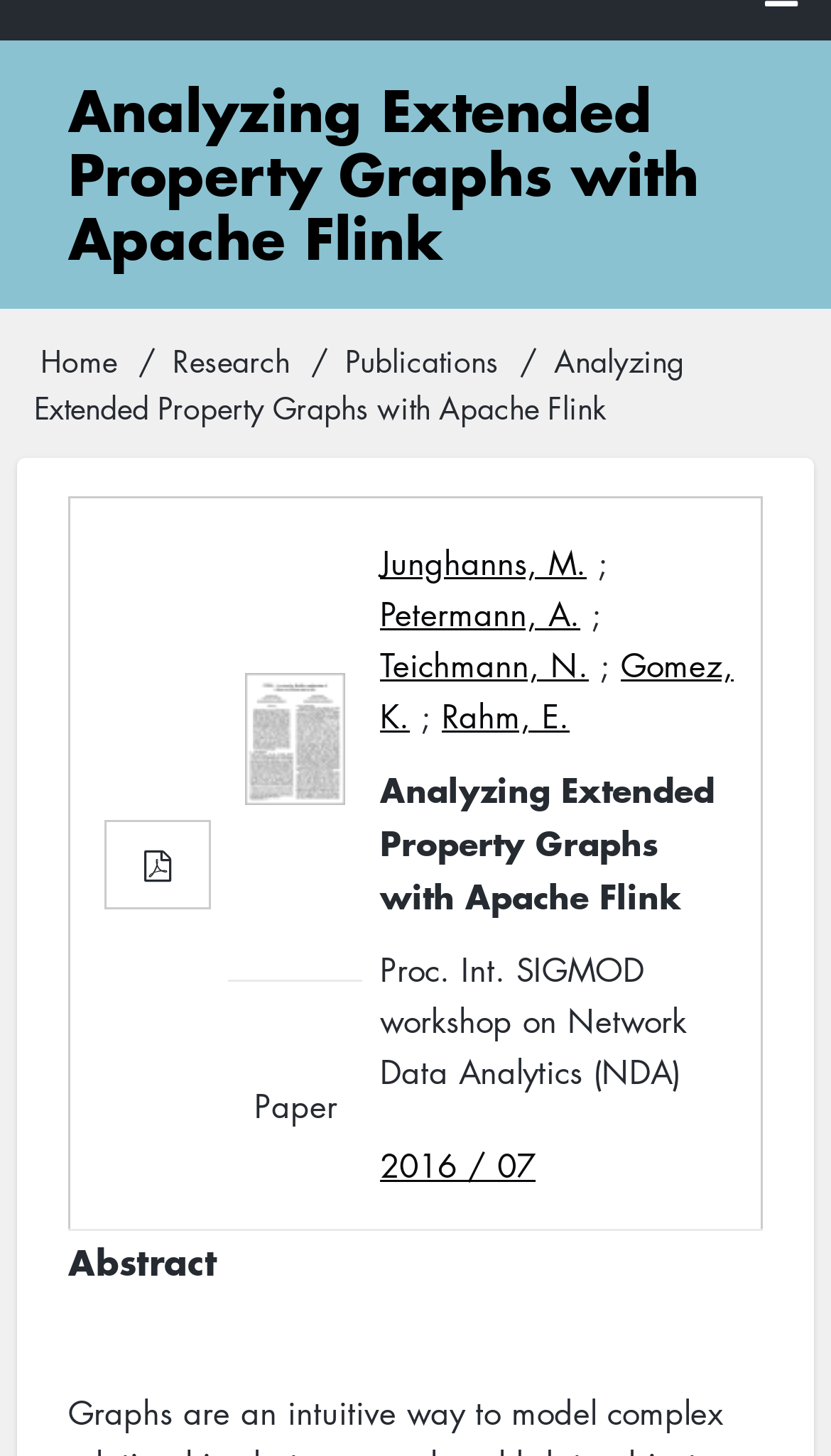Given the description of the UI element: "Research", predict the bounding box coordinates in the form of [left, top, right, bottom], with each value being a float between 0 and 1.

[0.208, 0.232, 0.349, 0.261]